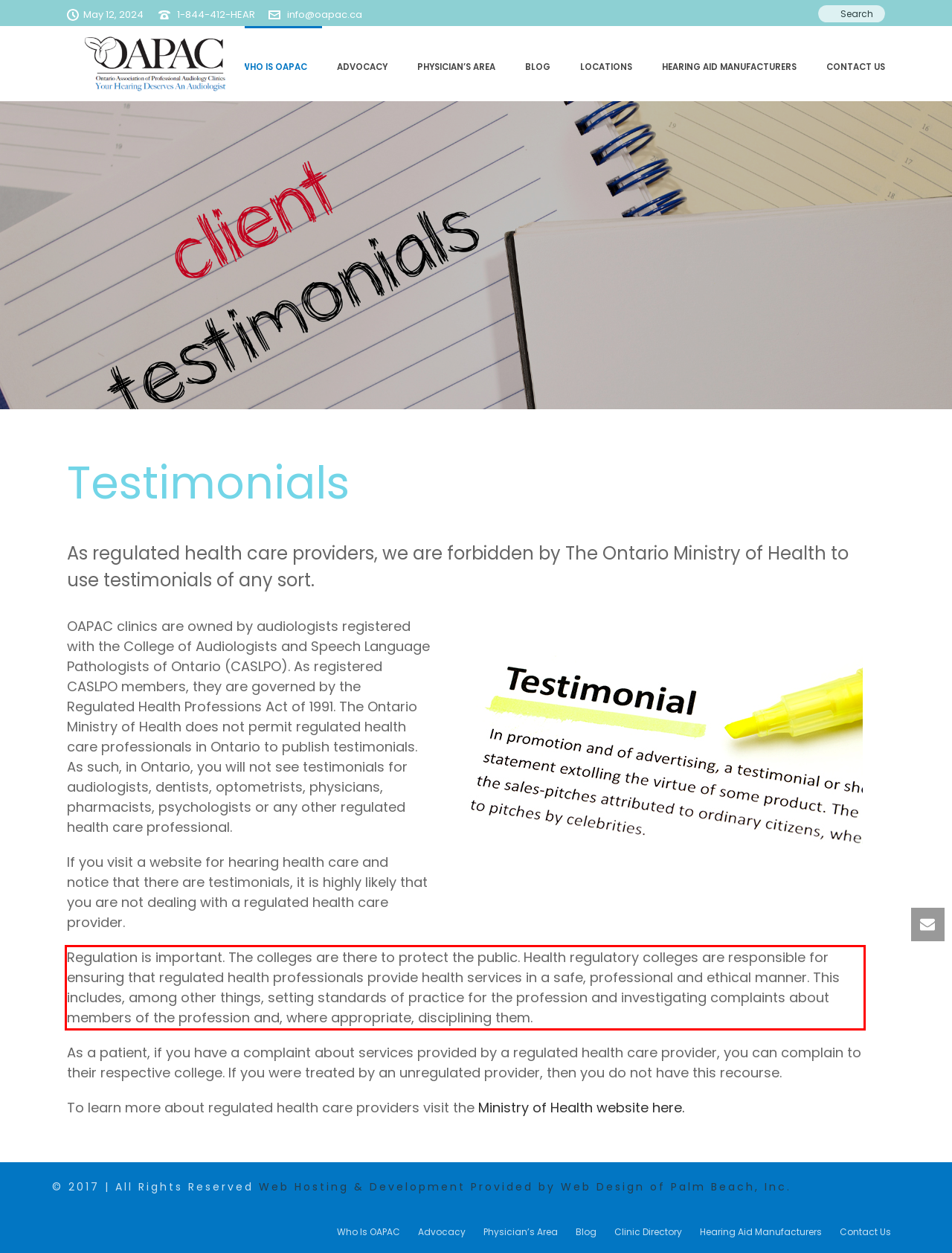There is a UI element on the webpage screenshot marked by a red bounding box. Extract and generate the text content from within this red box.

Regulation is important. The colleges are there to protect the public. Health regulatory colleges are responsible for ensuring that regulated health professionals provide health services in a safe, professional and ethical manner. This includes, among other things, setting standards of practice for the profession and investigating complaints about members of the profession and, where appropriate, disciplining them.